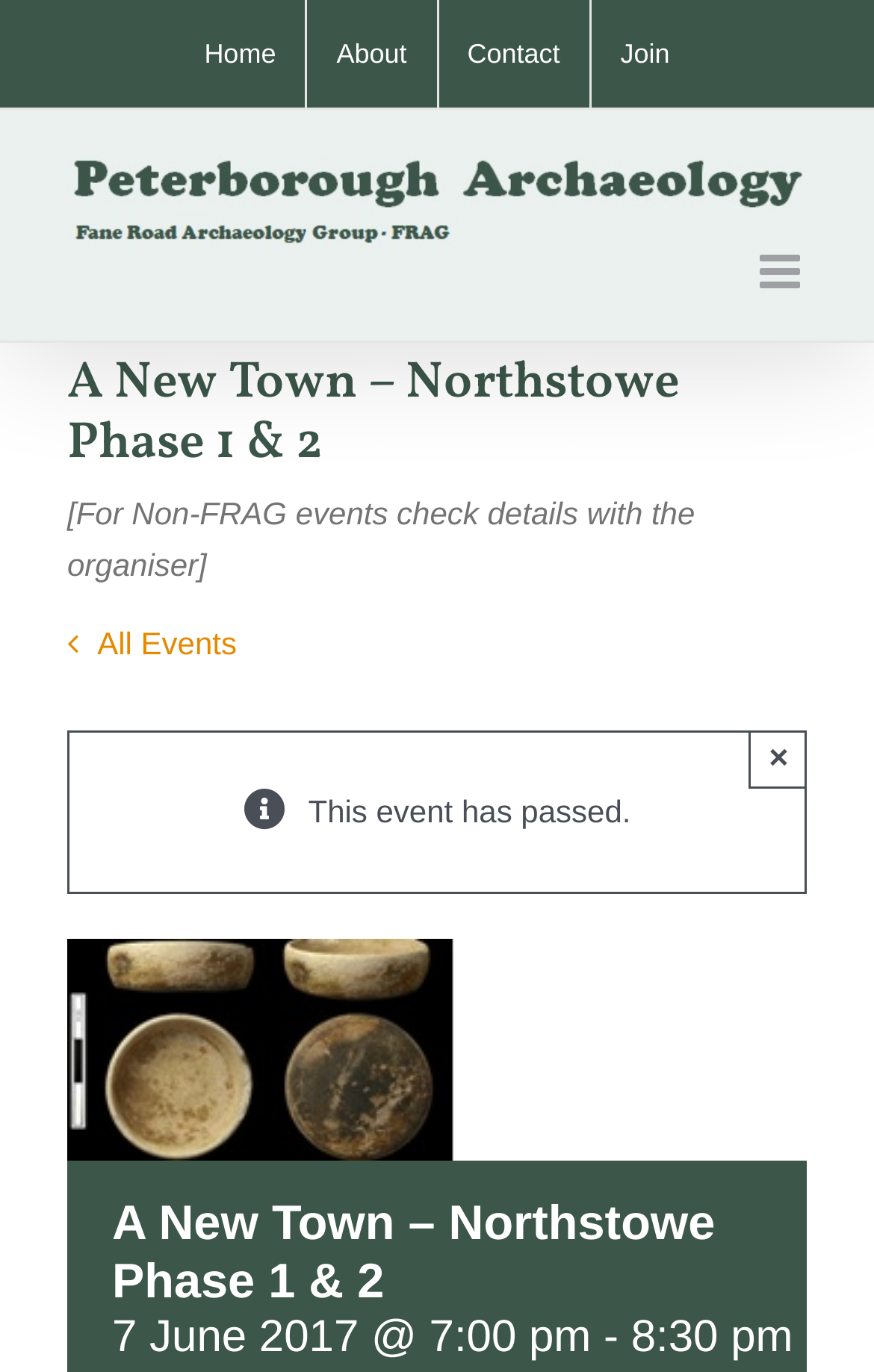Indicate the bounding box coordinates of the element that must be clicked to execute the instruction: "Click the Home link". The coordinates should be given as four float numbers between 0 and 1, i.e., [left, top, right, bottom].

[0.2, 0.0, 0.349, 0.078]